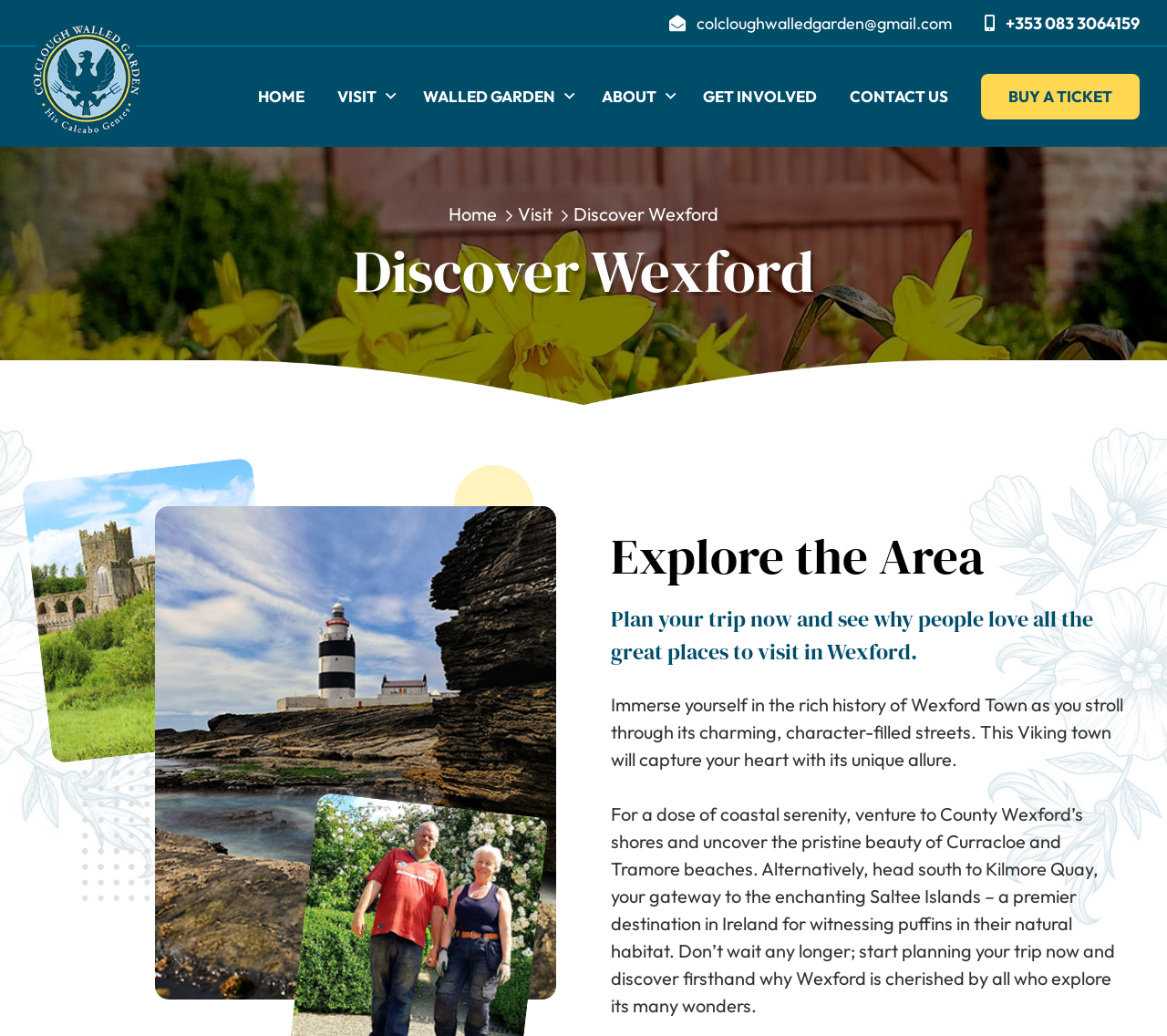From the details in the image, provide a thorough response to the question: What can be seen in their natural habitat in the Saltee Islands?

I found the answer by reading the text that mentions 'your gateway to the enchanting Saltee Islands – a premier destination in Ireland for witnessing puffins in their natural habitat'.